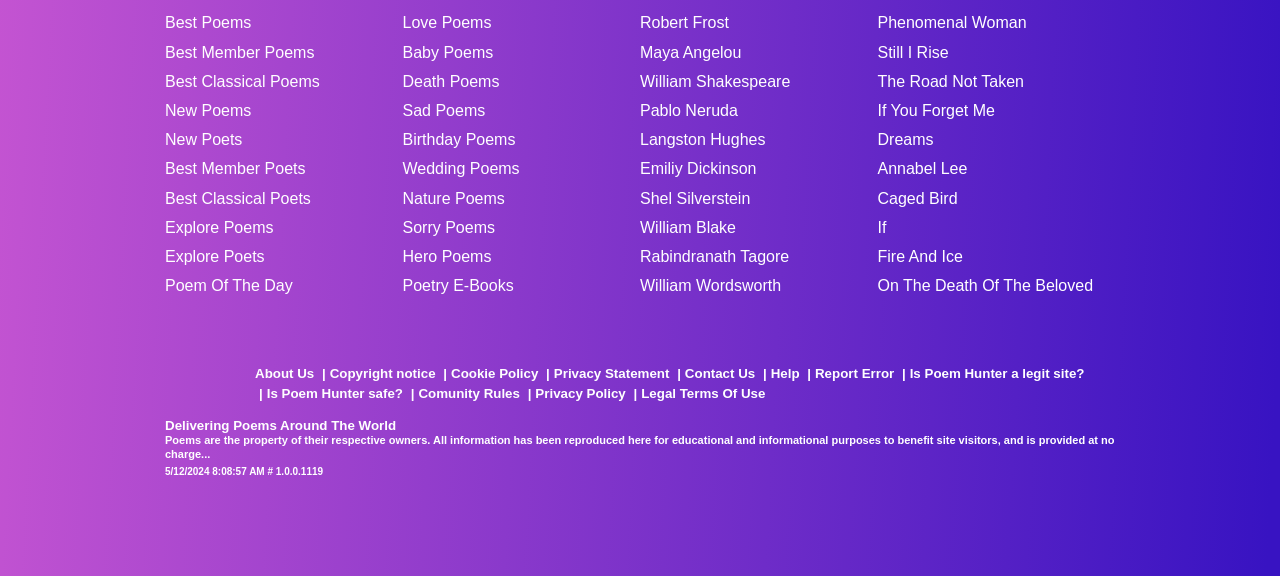What is the name of the first poem listed?
Using the image as a reference, answer the question with a short word or phrase.

Phenomenal Woman